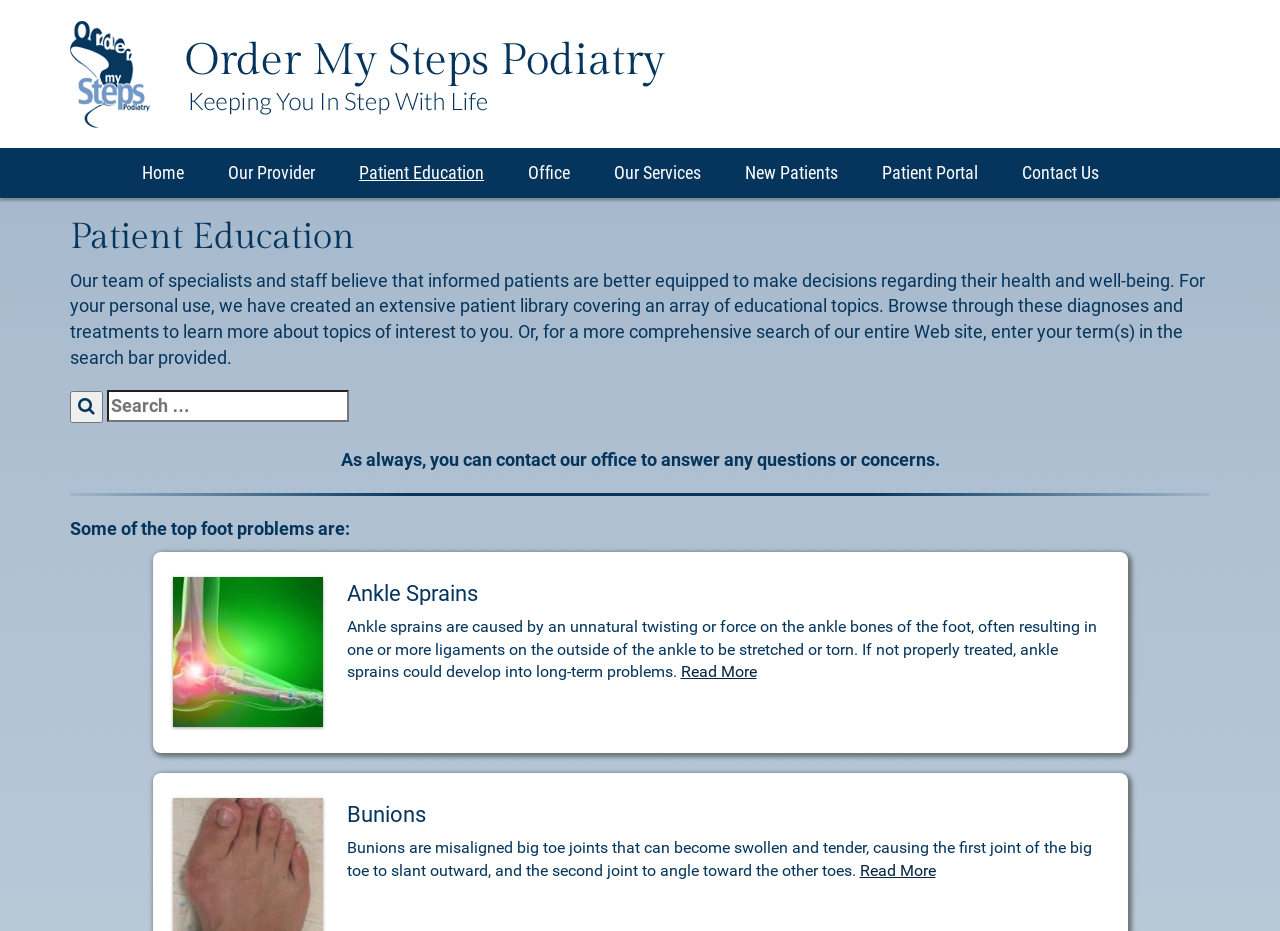Bounding box coordinates are specified in the format (top-left x, top-left y, bottom-right x, bottom-right y). All values are floating point numbers bounded between 0 and 1. Please provide the bounding box coordinate of the region this sentence describes: Anti-oxidants

None